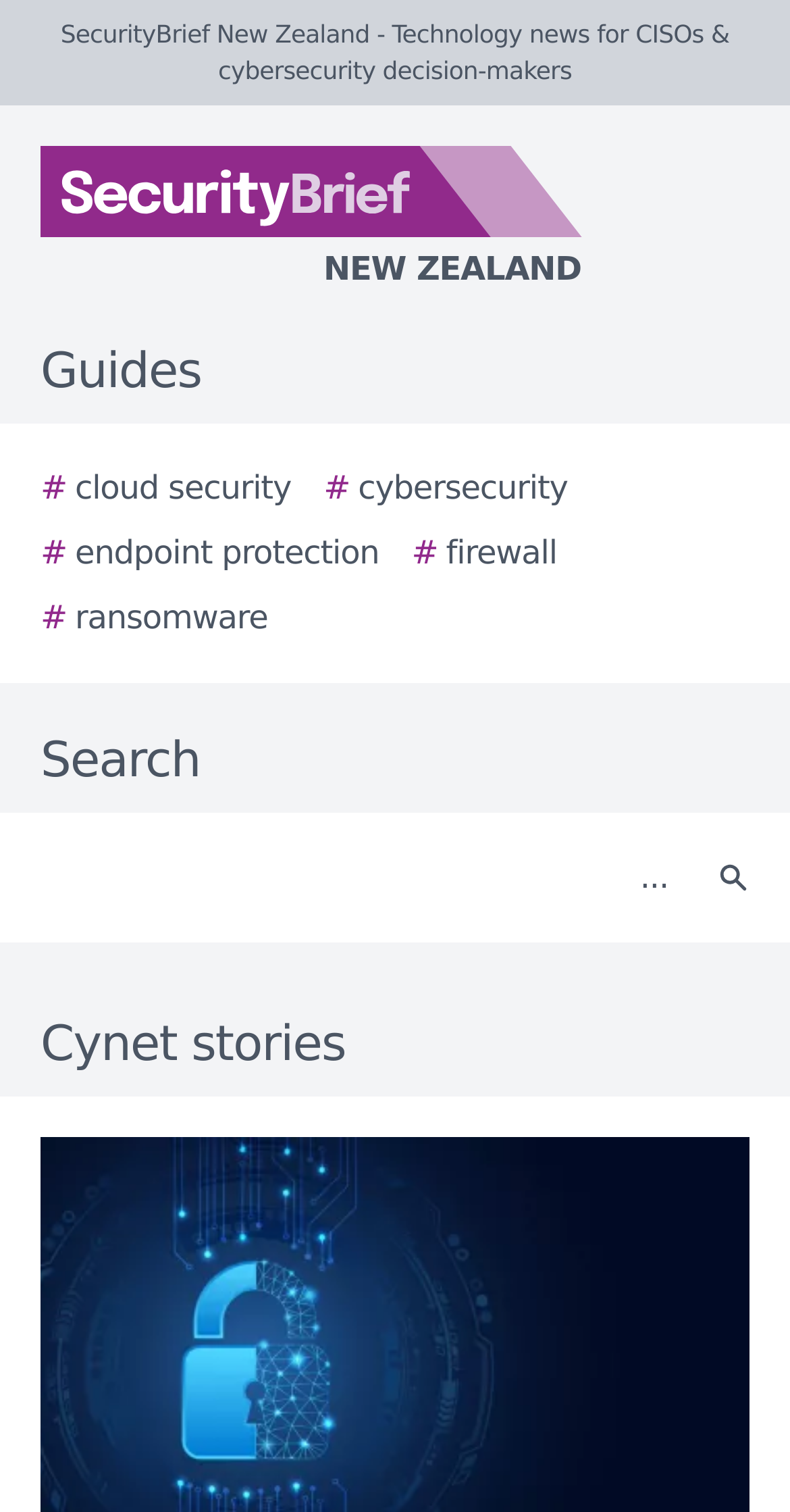Given the element description # ransomware, specify the bounding box coordinates of the corresponding UI element in the format (top-left x, top-left y, bottom-right x, bottom-right y). All values must be between 0 and 1.

[0.051, 0.393, 0.339, 0.425]